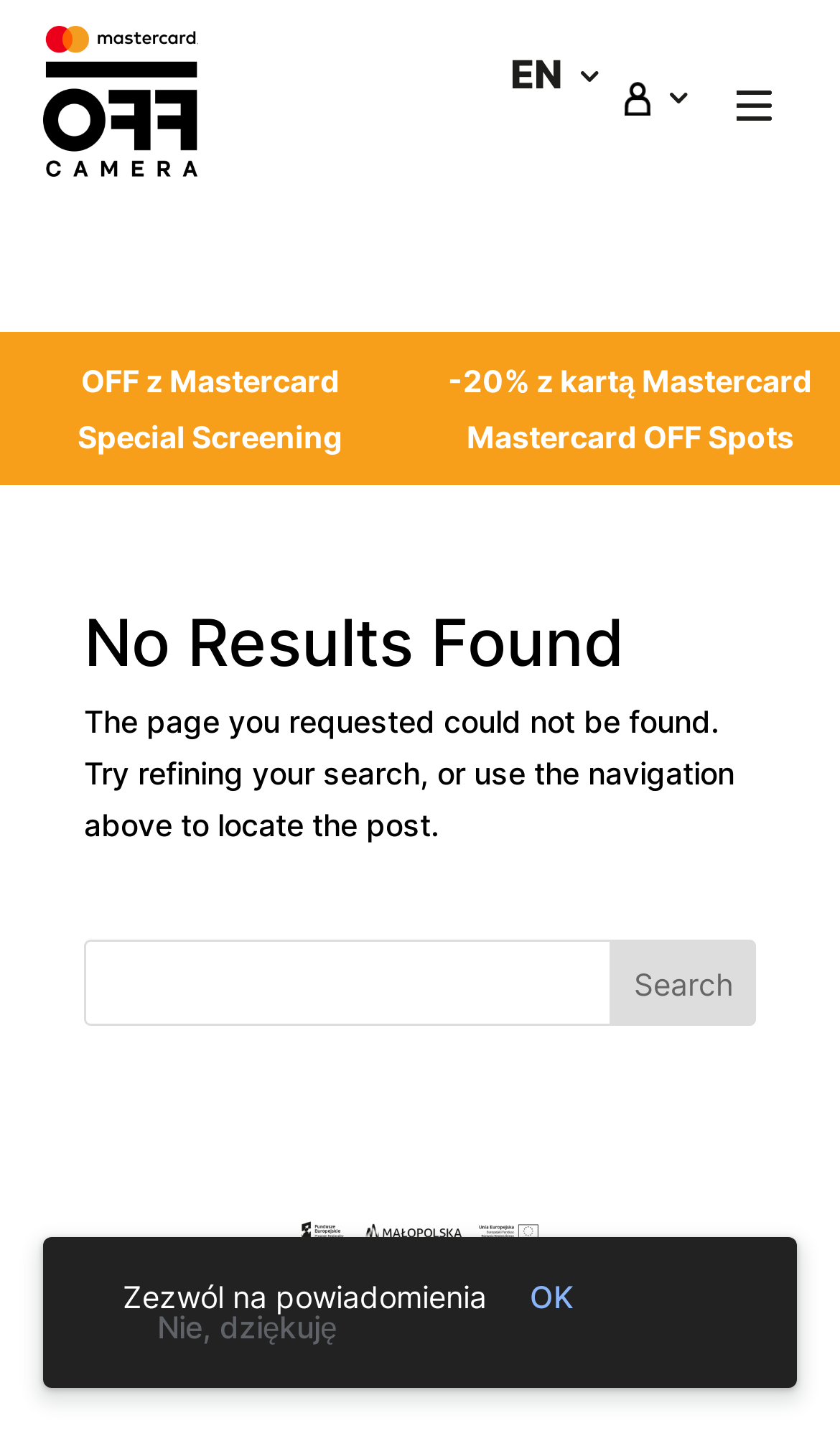Please determine and provide the text content of the webpage's heading.

No Results Found